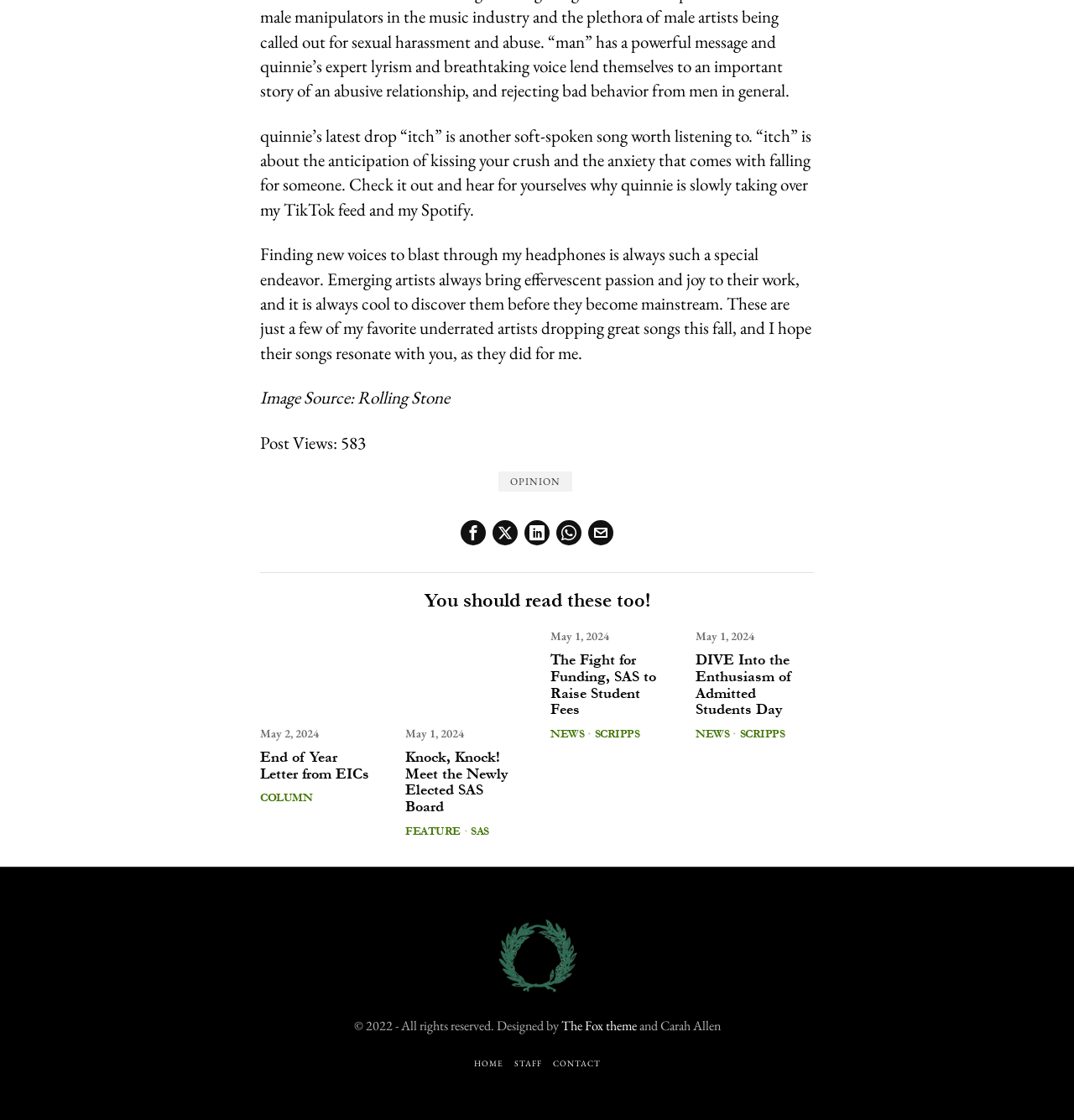Using the given element description, provide the bounding box coordinates (top-left x, top-left y, bottom-right x, bottom-right y) for the corresponding UI element in the screenshot: The Fox theme

[0.522, 0.908, 0.593, 0.923]